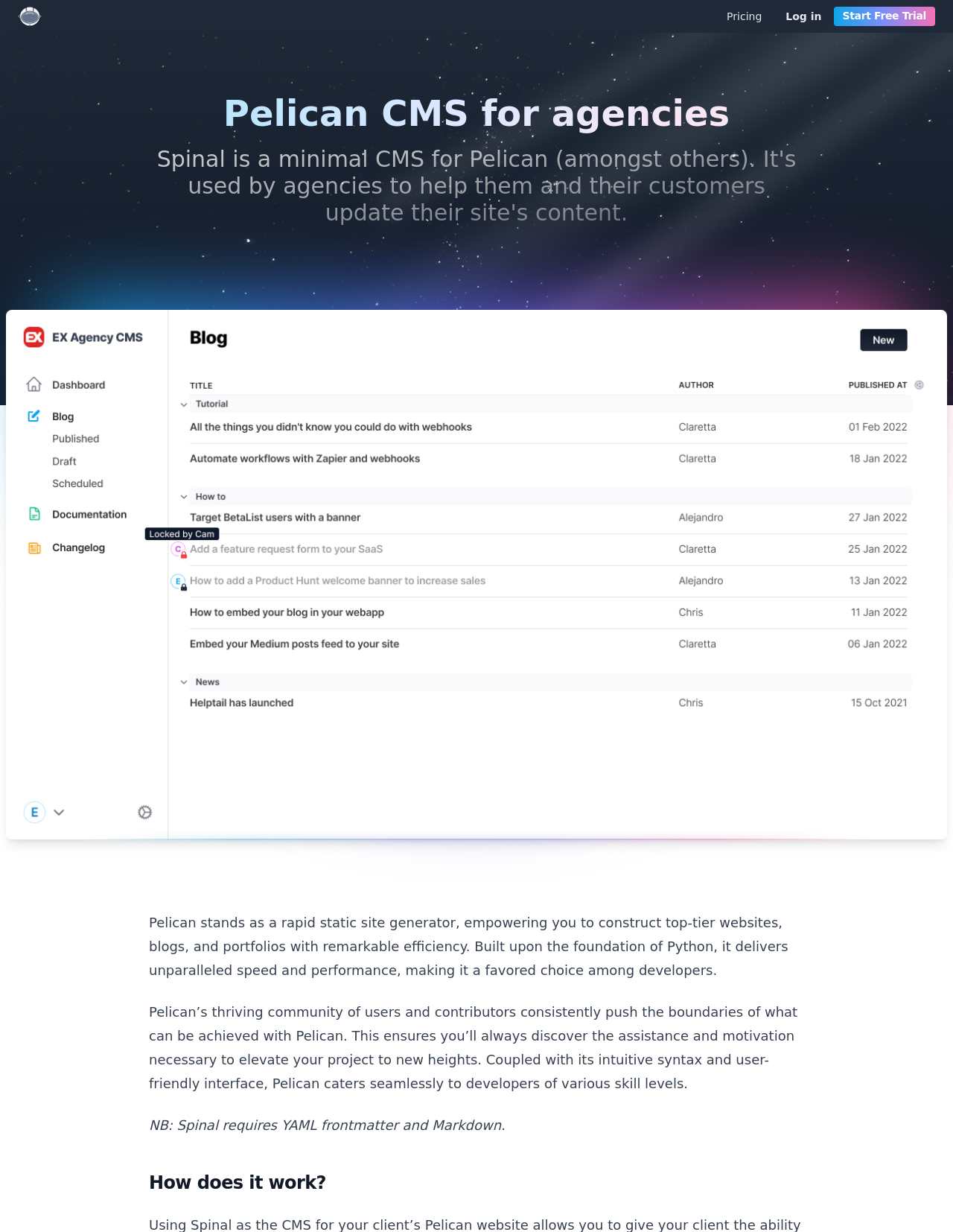Please locate the UI element described by "Pricing" and provide its bounding box coordinates.

[0.763, 0.008, 0.799, 0.018]